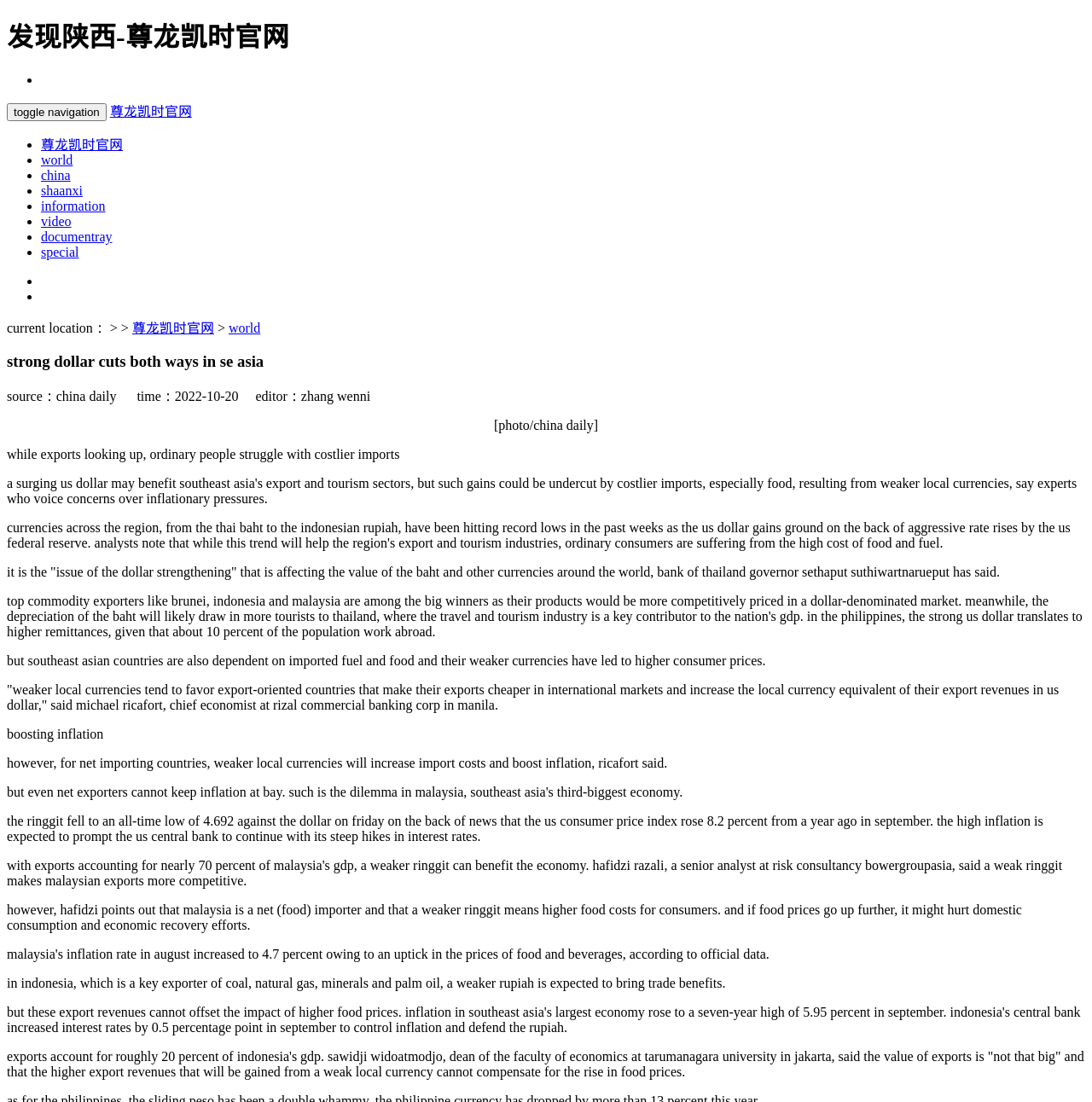Identify the bounding box coordinates necessary to click and complete the given instruction: "Read the article about strong dollar cuts both ways in SE Asia".

[0.006, 0.319, 0.994, 0.336]